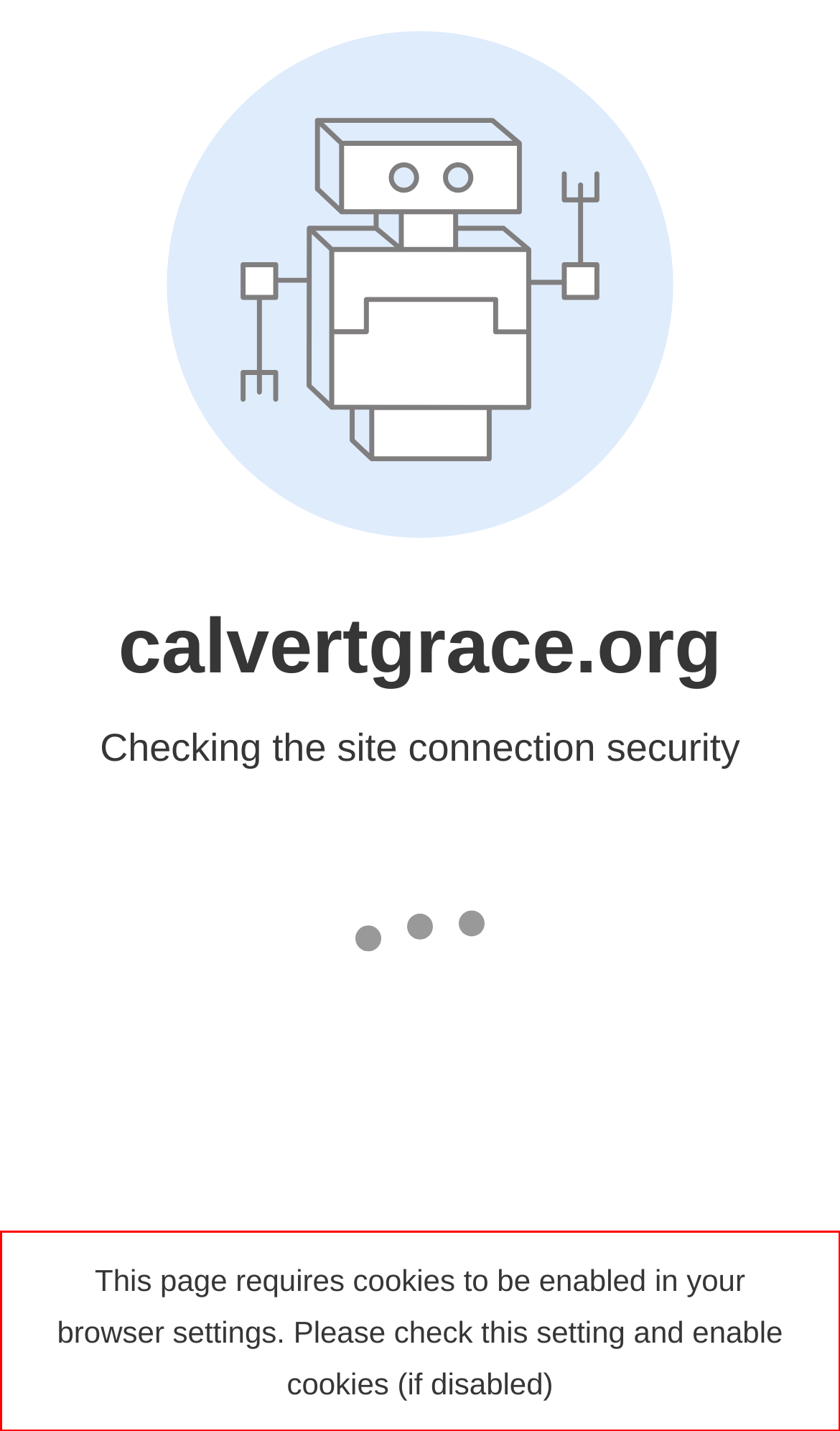Given a screenshot of a webpage containing a red bounding box, perform OCR on the text within this red bounding box and provide the text content.

This page requires cookies to be enabled in your browser settings. Please check this setting and enable cookies (if disabled)